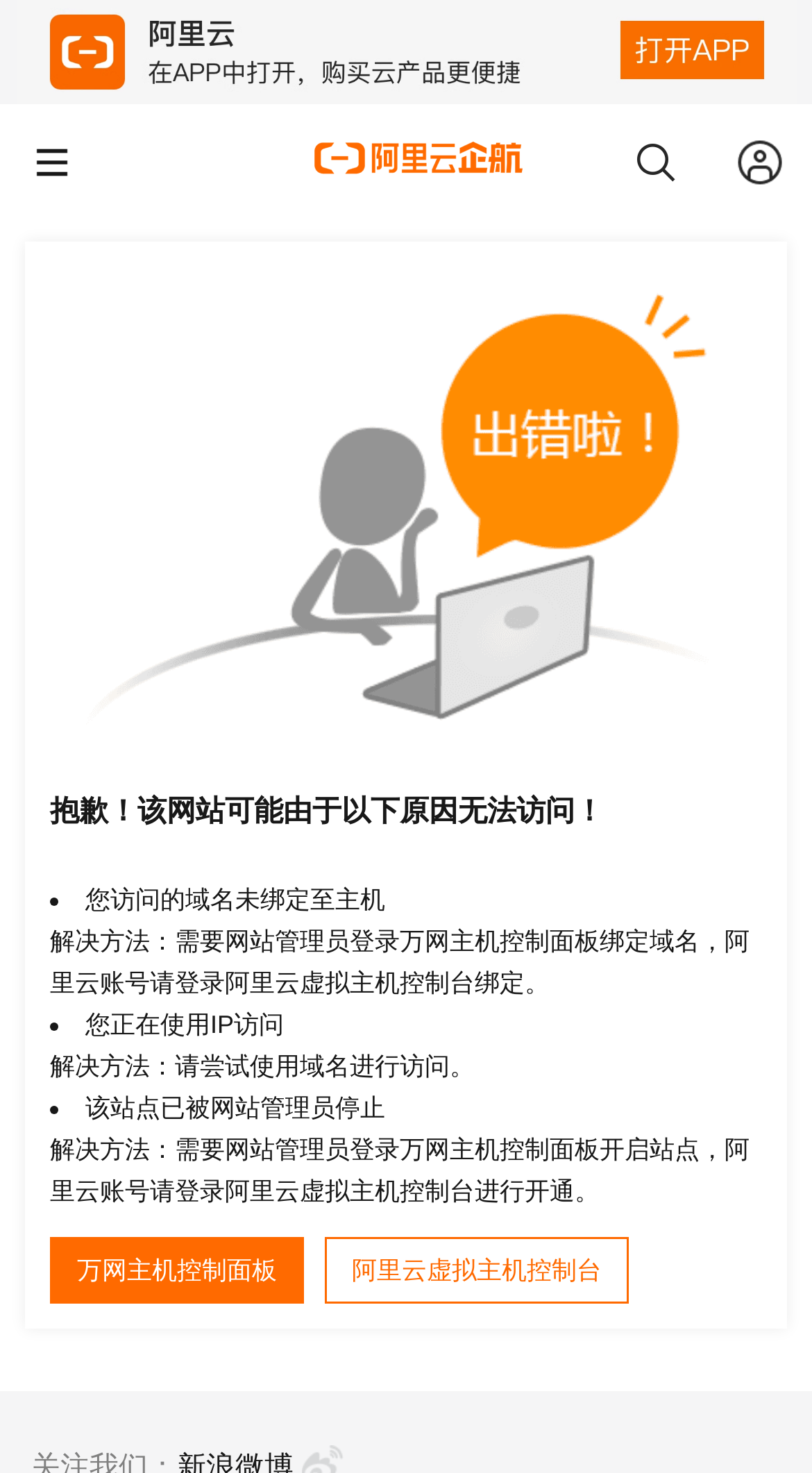Illustrate the webpage's structure and main components comprehensively.

This webpage appears to be an error page from Aliyun, a Chinese cloud computing company. At the top of the page, there is a link and four small images, likely icons or logos, spaced evenly across the width of the page. 

Below these icons, there is a large image that spans almost the entire width of the page. 

The main content of the page is a message apologizing for the website being inaccessible, followed by a list of three possible reasons for the error. Each reason is marked with a bullet point and includes a brief description of the issue and a solution. The solutions involve the website administrator taking actions on the Aliyun virtual host control panel or the Wanwang host control panel. 

There are two links, one to the Wanwang host control panel and one to the Aliyun virtual host control panel, both of which are buttons that can be clicked to access the respective control panels. These links are positioned below the list of error reasons and are spaced evenly across the width of the page.